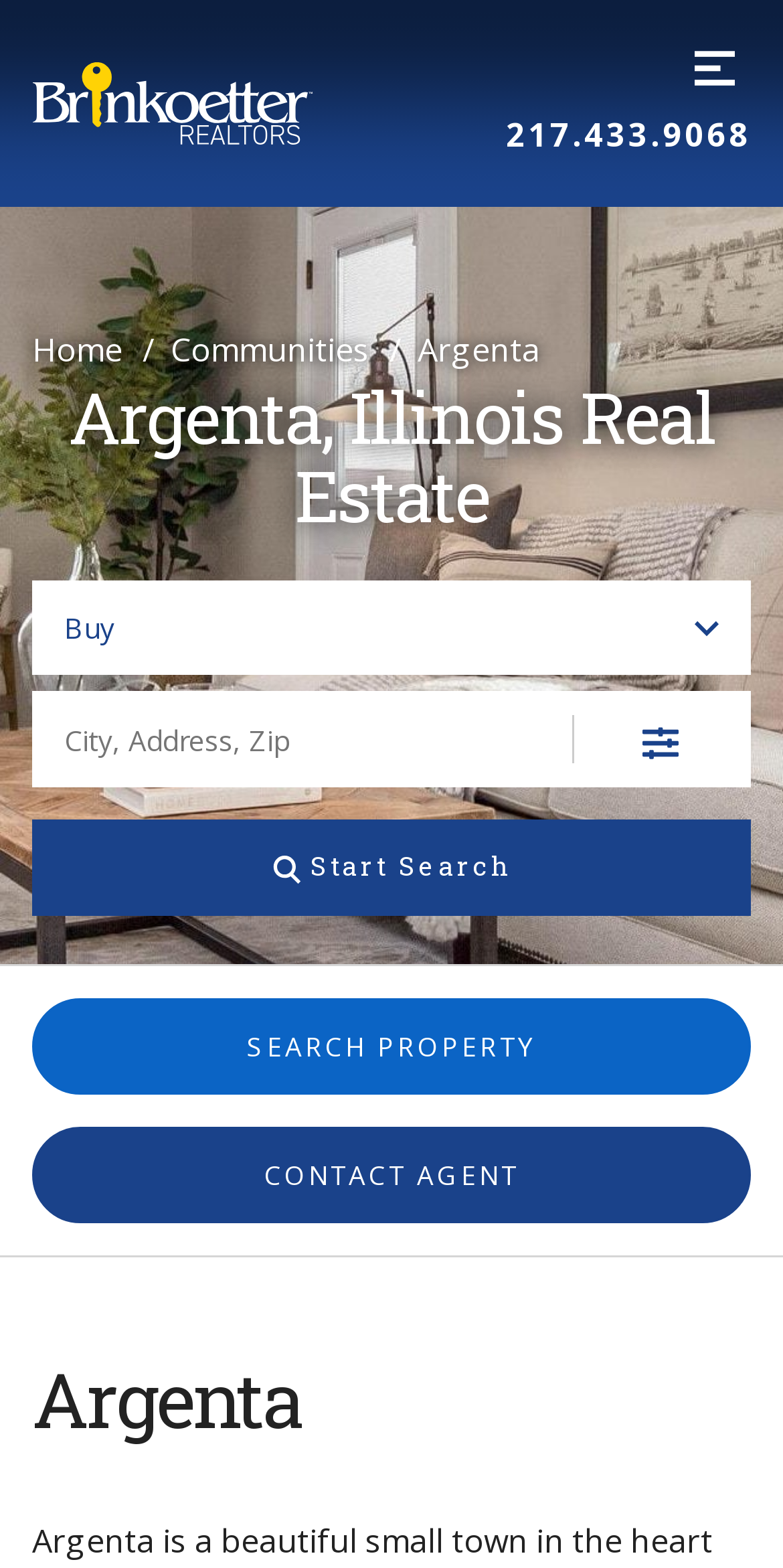What is the name of the real estate company?
Kindly offer a comprehensive and detailed response to the question.

I found the answer by looking at the logo image at the top left corner of the webpage, which is described as 'Brinkoetter Realtors Logo'.